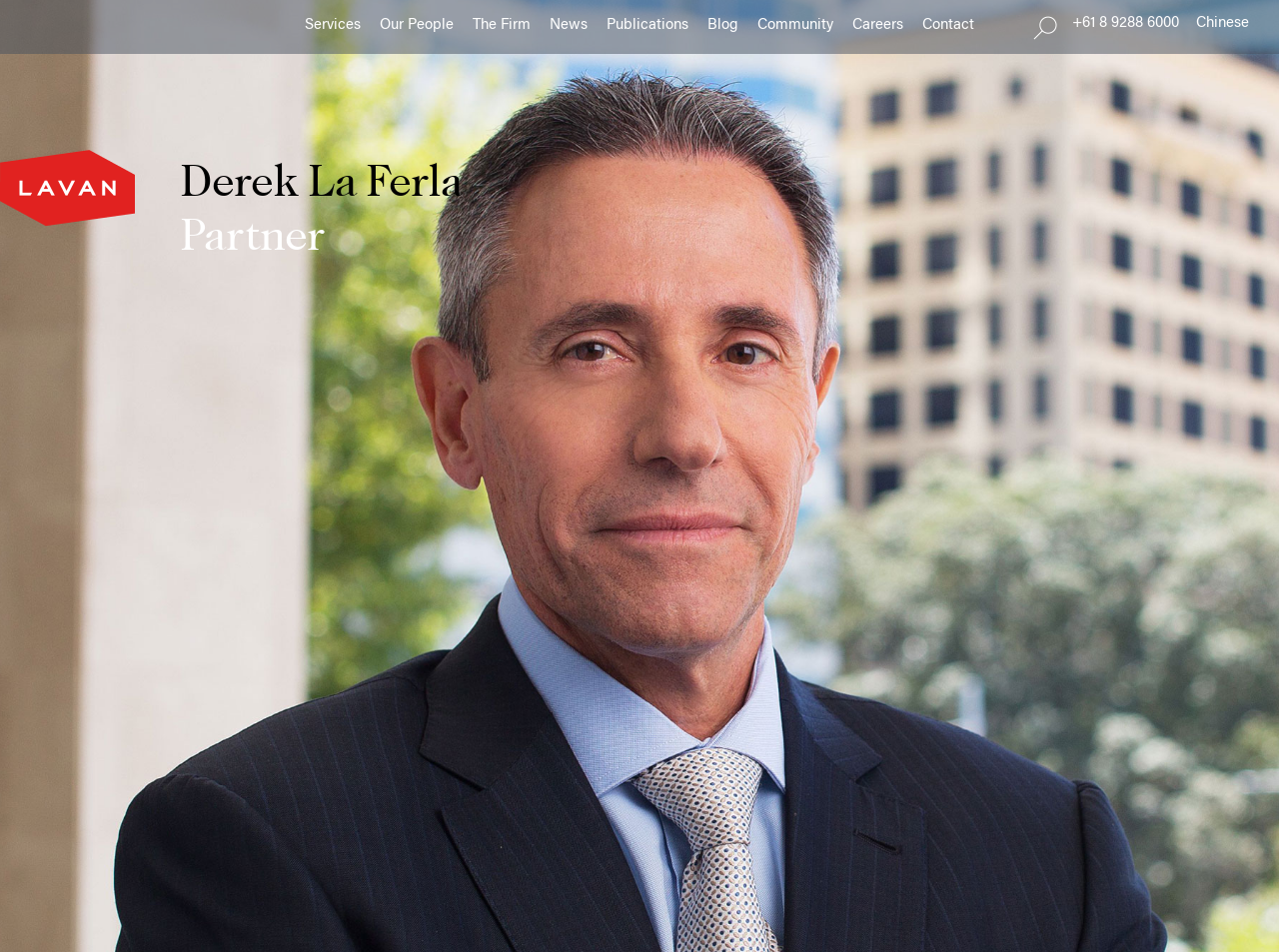Create an elaborate caption that covers all aspects of the webpage.

The webpage is about Derek La Ferla, a law partner at Lavan Perth Corporate Services. At the top, there are seven navigation links: "Services", "Our People", "The Firm", "News", "Publications", "Blog", and "Community", followed by "Careers" and "Contact" links. These links are positioned horizontally, with "Services" on the left and "Contact" on the right.

Below the navigation links, there is a prominent heading that reads "Derek La Ferla Partner", which is centered and takes up a significant portion of the page.